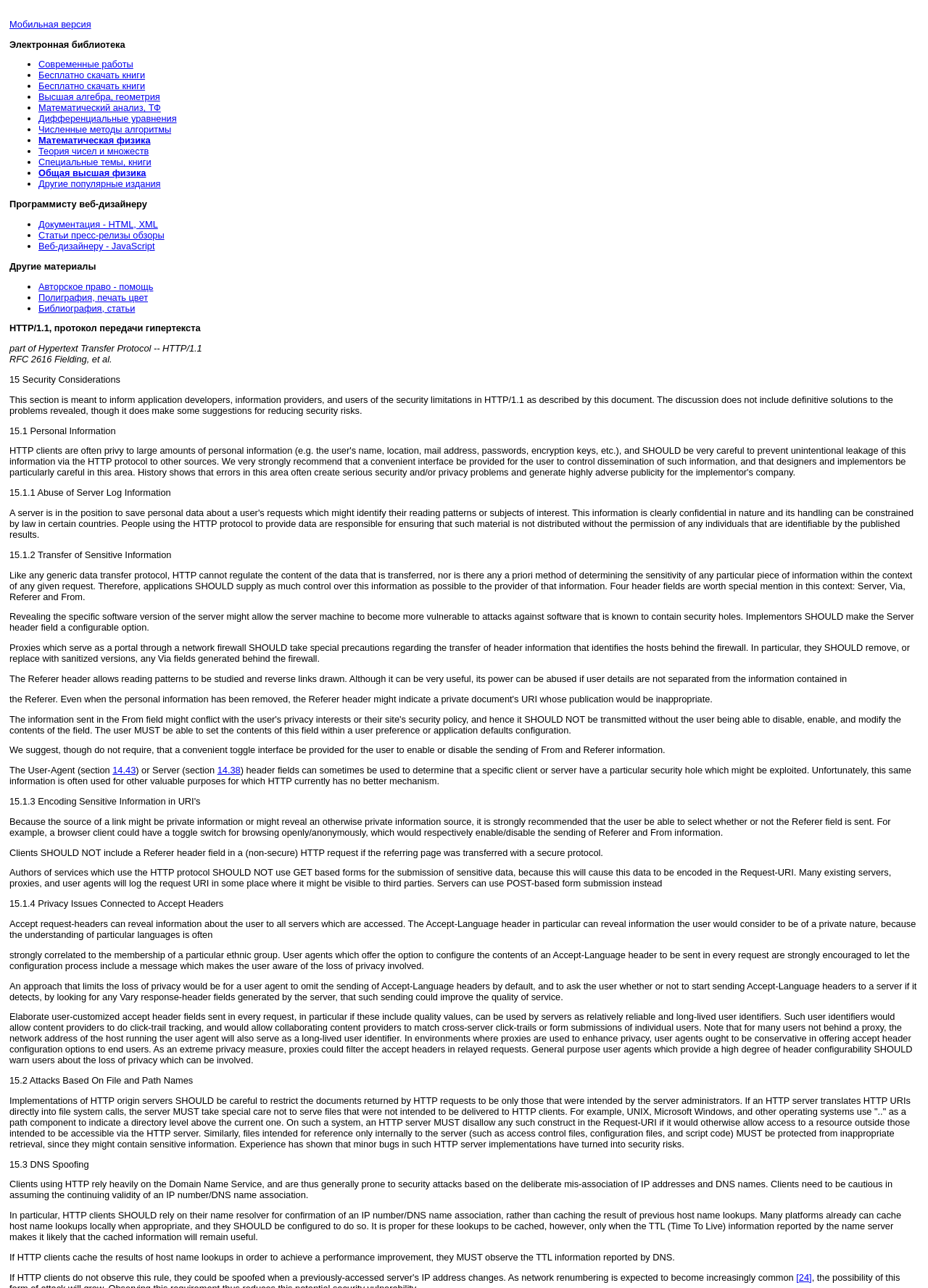Show the bounding box coordinates for the HTML element described as: "14.43".

[0.121, 0.594, 0.146, 0.602]